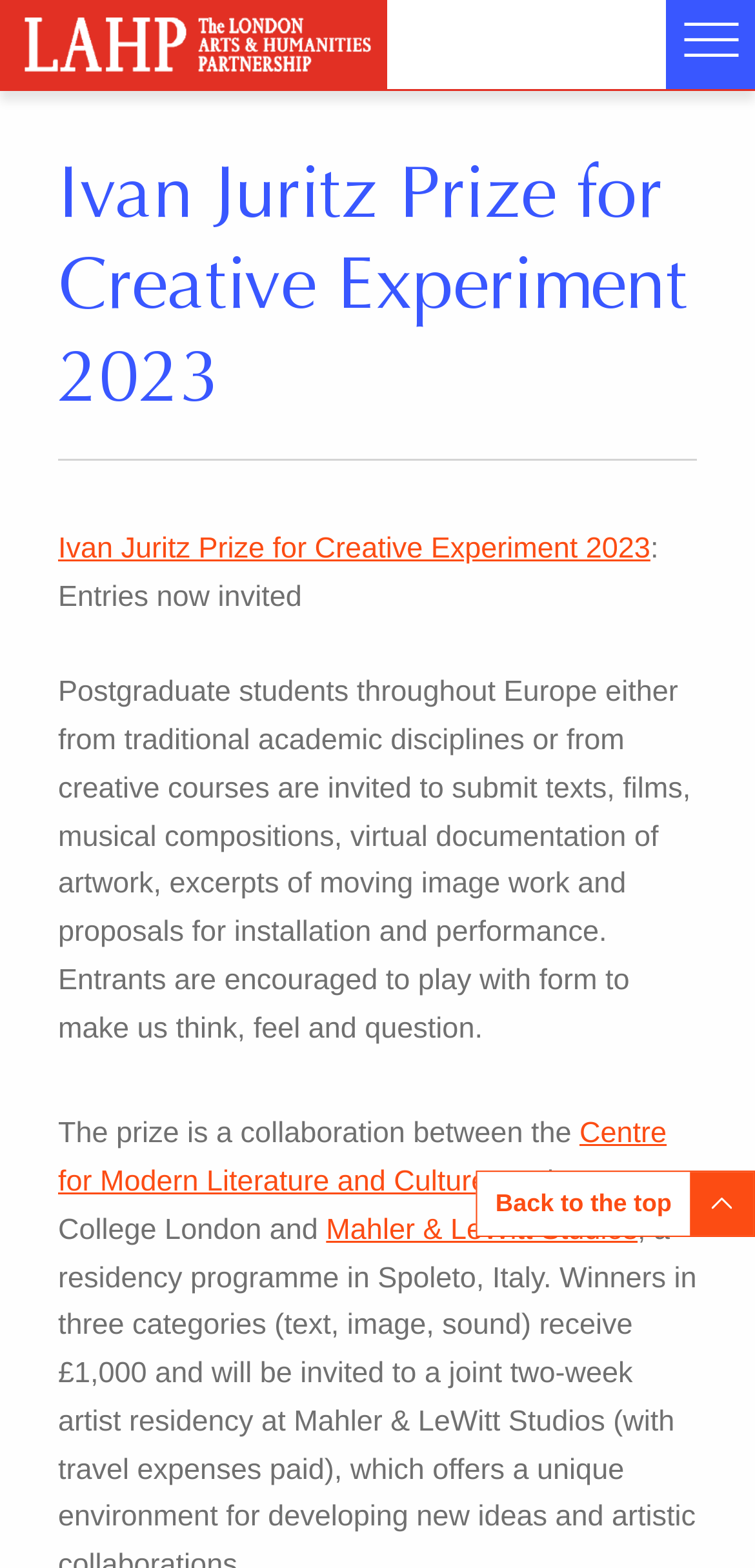What is the purpose of the Ivan Juritz Prize?
Can you give a detailed and elaborate answer to the question?

The question asks for the purpose of the Ivan Juritz Prize. By reading the text 'Postgraduate students throughout Europe either from traditional academic disciplines or from creative courses are invited to submit texts, films, musical compositions, virtual documentation of artwork, excerpts of moving image work and proposals for installation and performance. Entrants are encouraged to play with form to make us think, feel and question.', we can infer that the purpose of the prize is to encourage creative experiment.